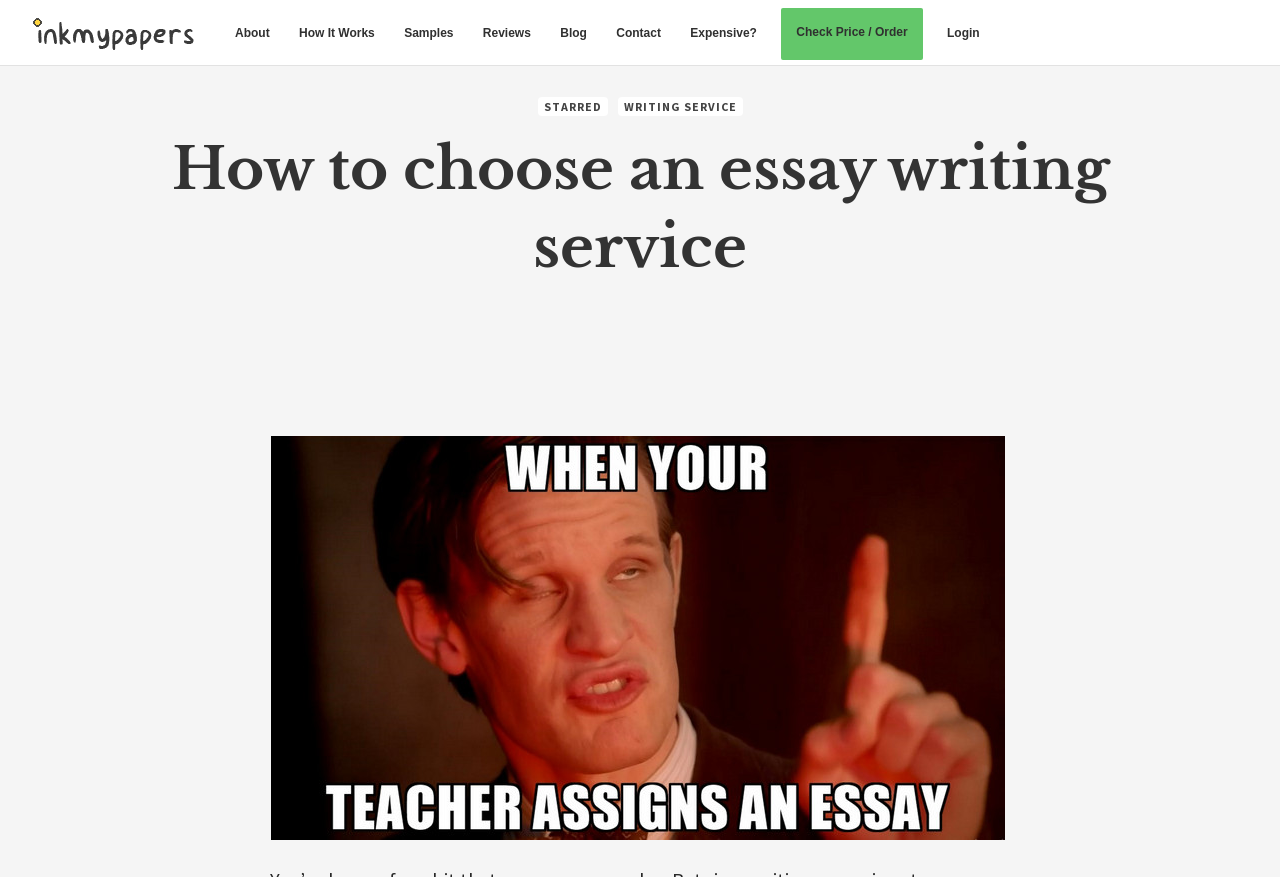Predict the bounding box coordinates for the UI element described as: "How It Works". The coordinates should be four float numbers between 0 and 1, presented as [left, top, right, bottom].

[0.222, 0.0, 0.305, 0.075]